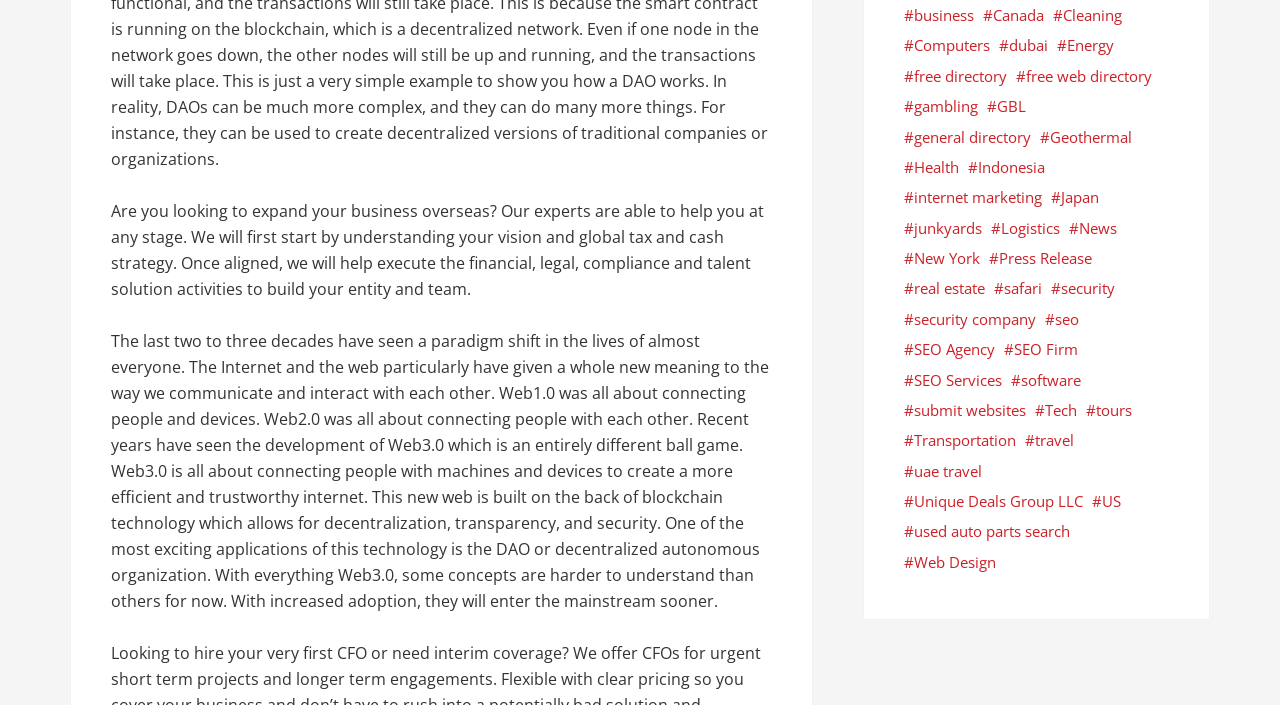Please specify the bounding box coordinates in the format (top-left x, top-left y, bottom-right x, bottom-right y), with all values as floating point numbers between 0 and 1. Identify the bounding box of the UI element described by: Unique Deals Group LLC

[0.714, 0.694, 0.846, 0.728]